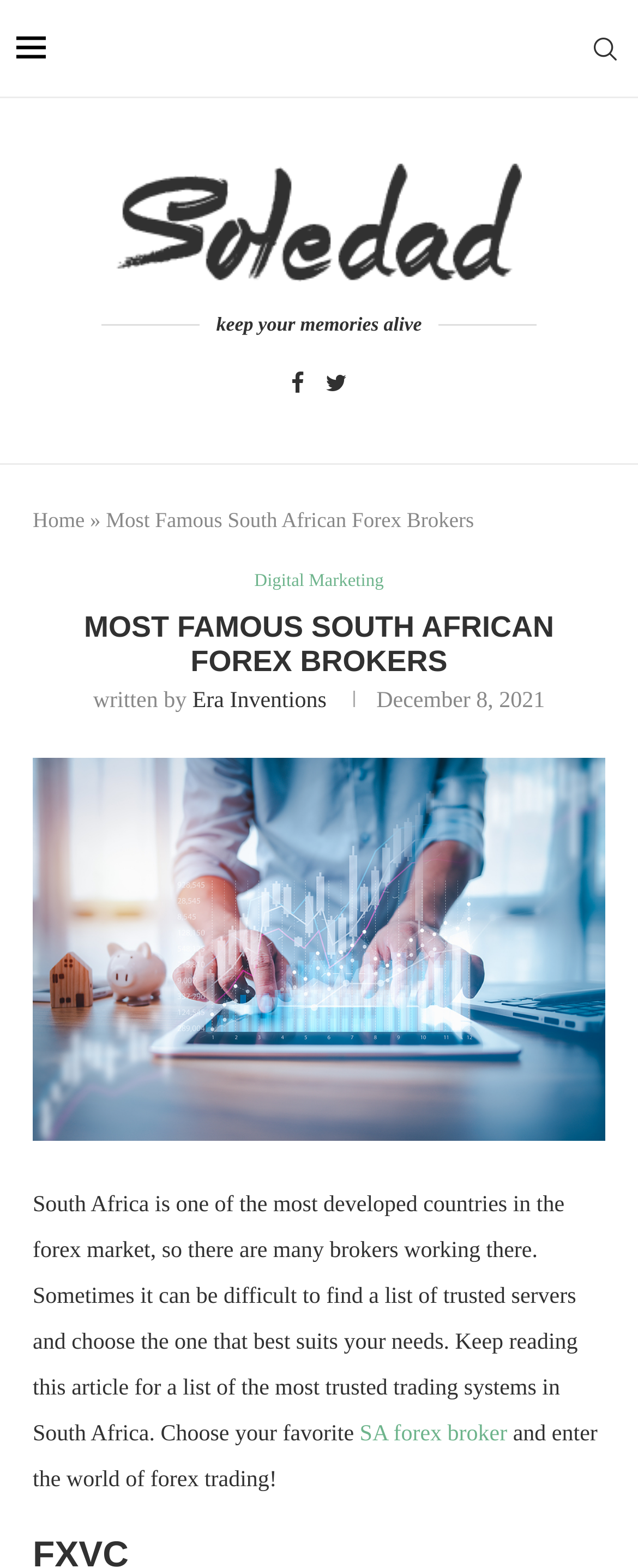Using the information in the image, give a detailed answer to the following question: What is the next step after reading the article?

The next step after reading the article can be determined by reading the static text 'and enter the world of forex trading!' which indicates that the reader is encouraged to enter the world of Forex trading after reading the article.